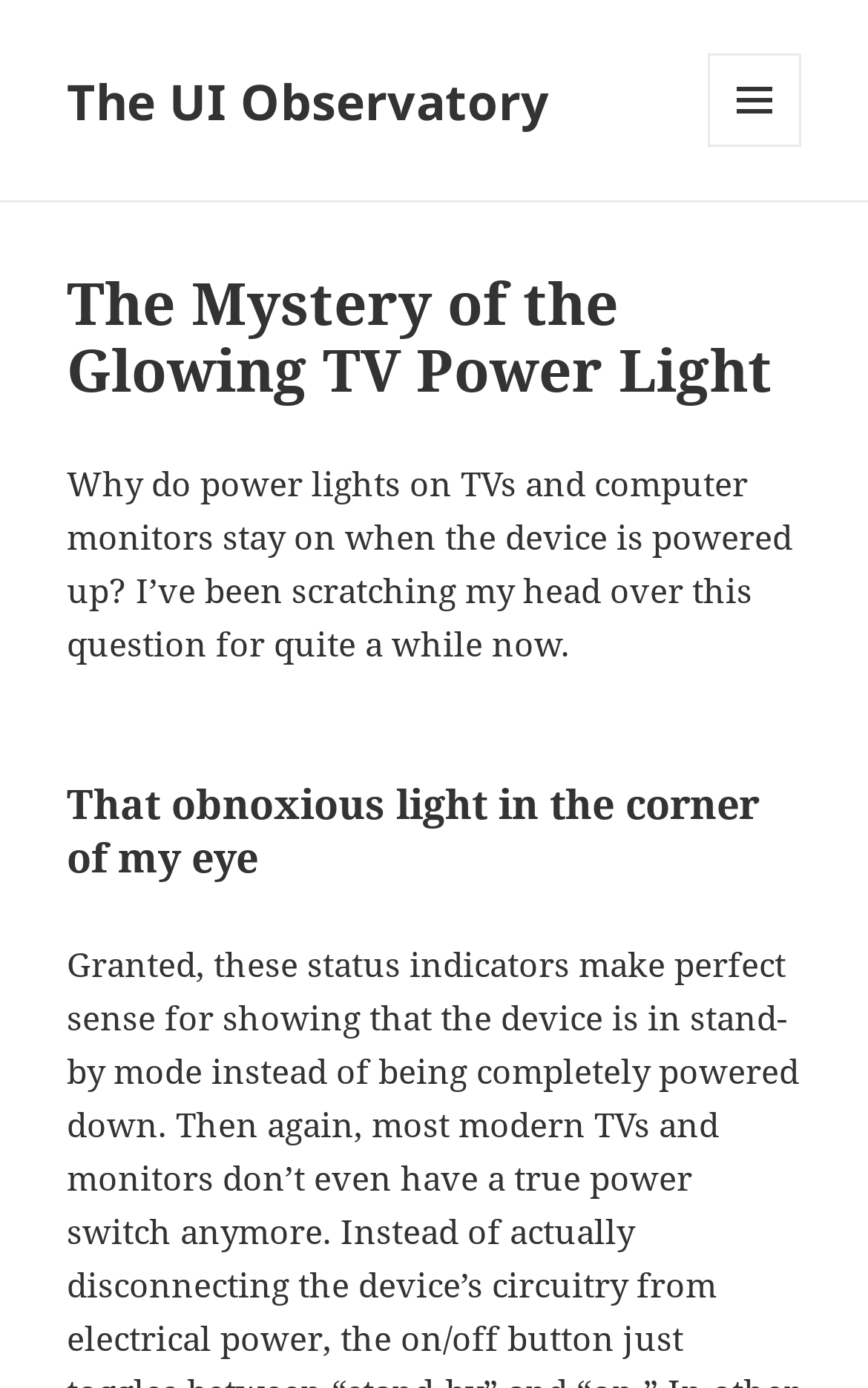Give the bounding box coordinates for the element described as: "Menu and widgets".

[0.815, 0.038, 0.923, 0.106]